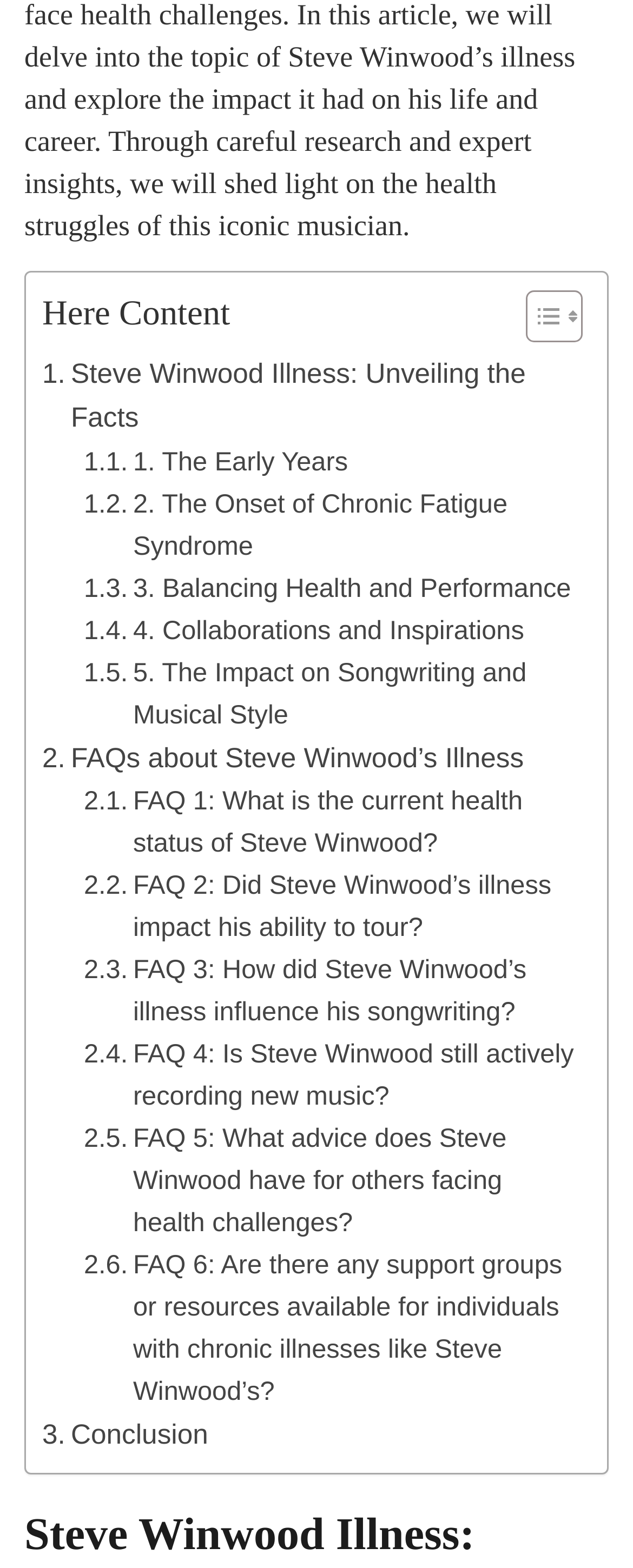Provide a brief response to the question below using a single word or phrase: 
What is the topic of the webpage?

Steve Winwood's illness